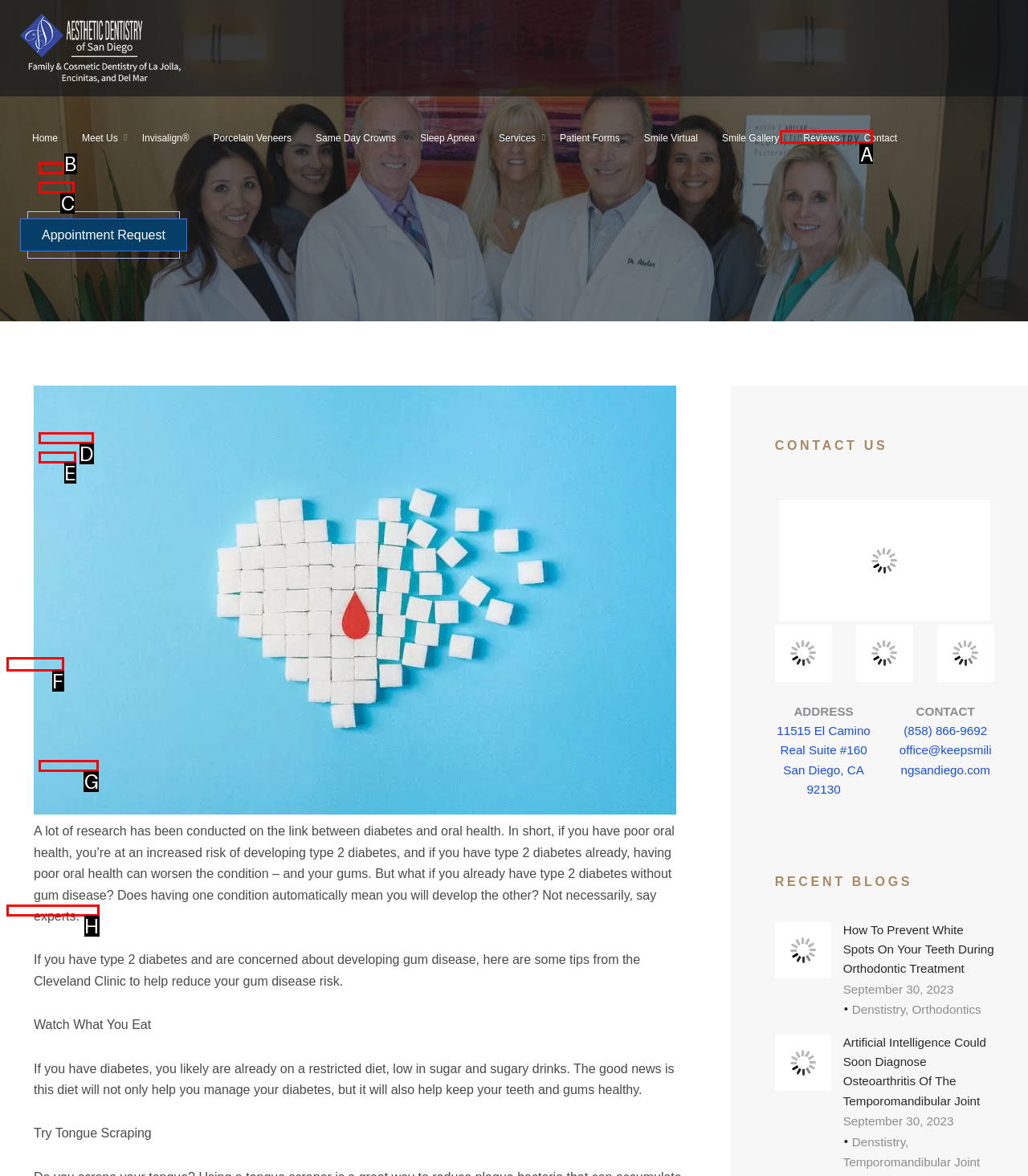Select the letter associated with the UI element you need to click to perform the following action: View the 'Smile Gallery'
Reply with the correct letter from the options provided.

A